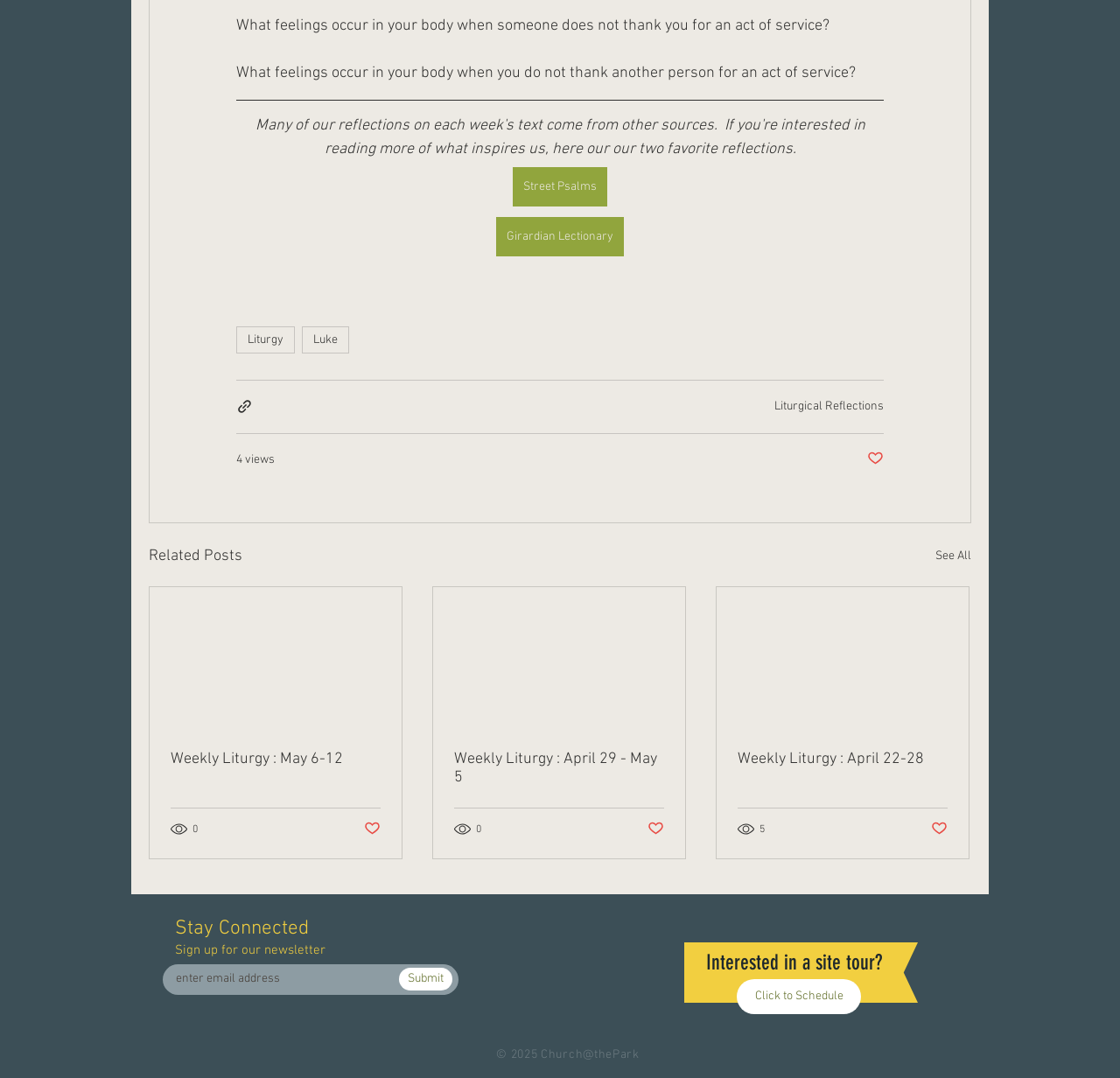Could you indicate the bounding box coordinates of the region to click in order to complete this instruction: "View wishlist".

None